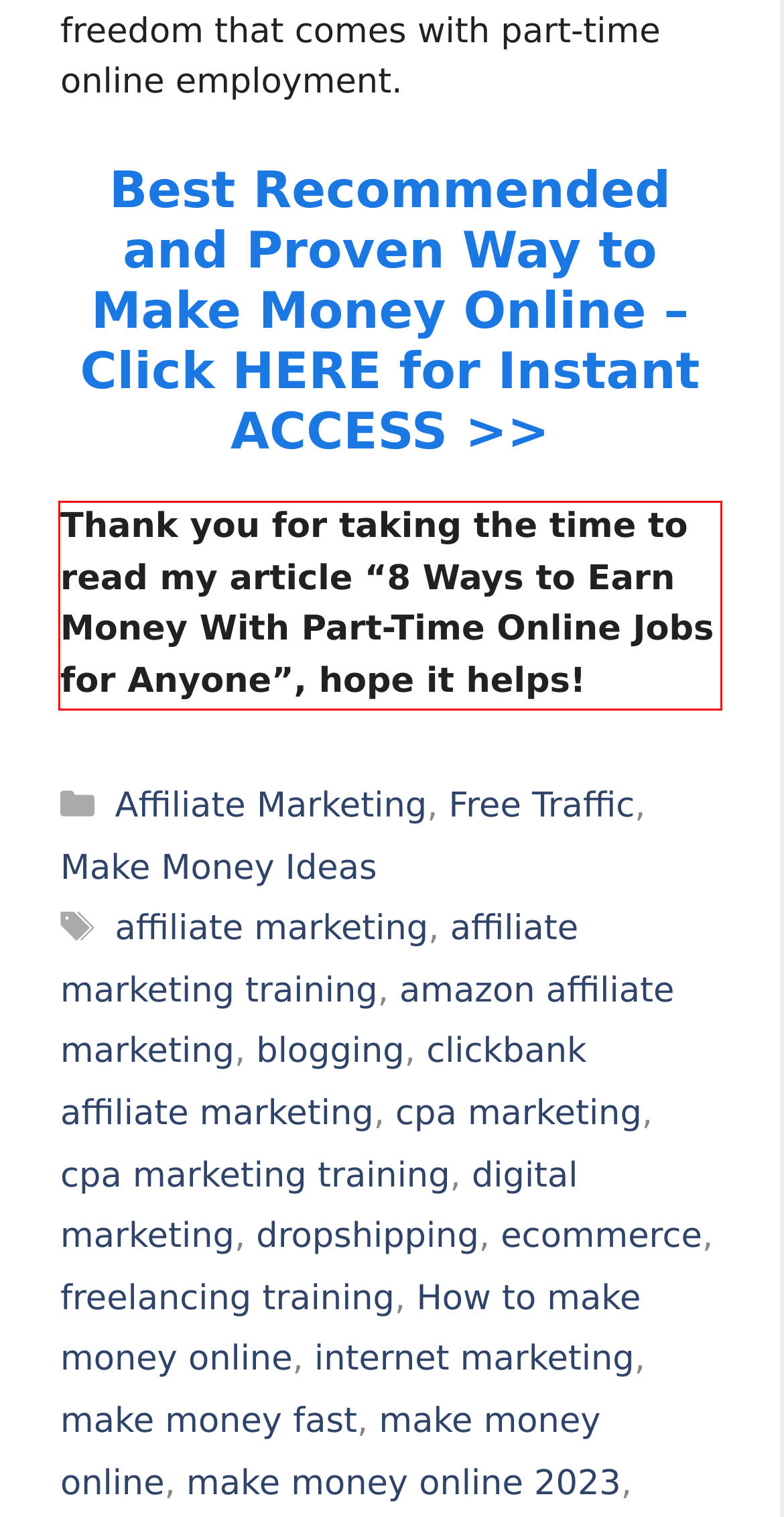Inspect the webpage screenshot that has a red bounding box and use OCR technology to read and display the text inside the red bounding box.

Thank you for taking the time to read my article “8 Ways to Earn Money With Part-Time Online Jobs for Anyone”, hope it helps!